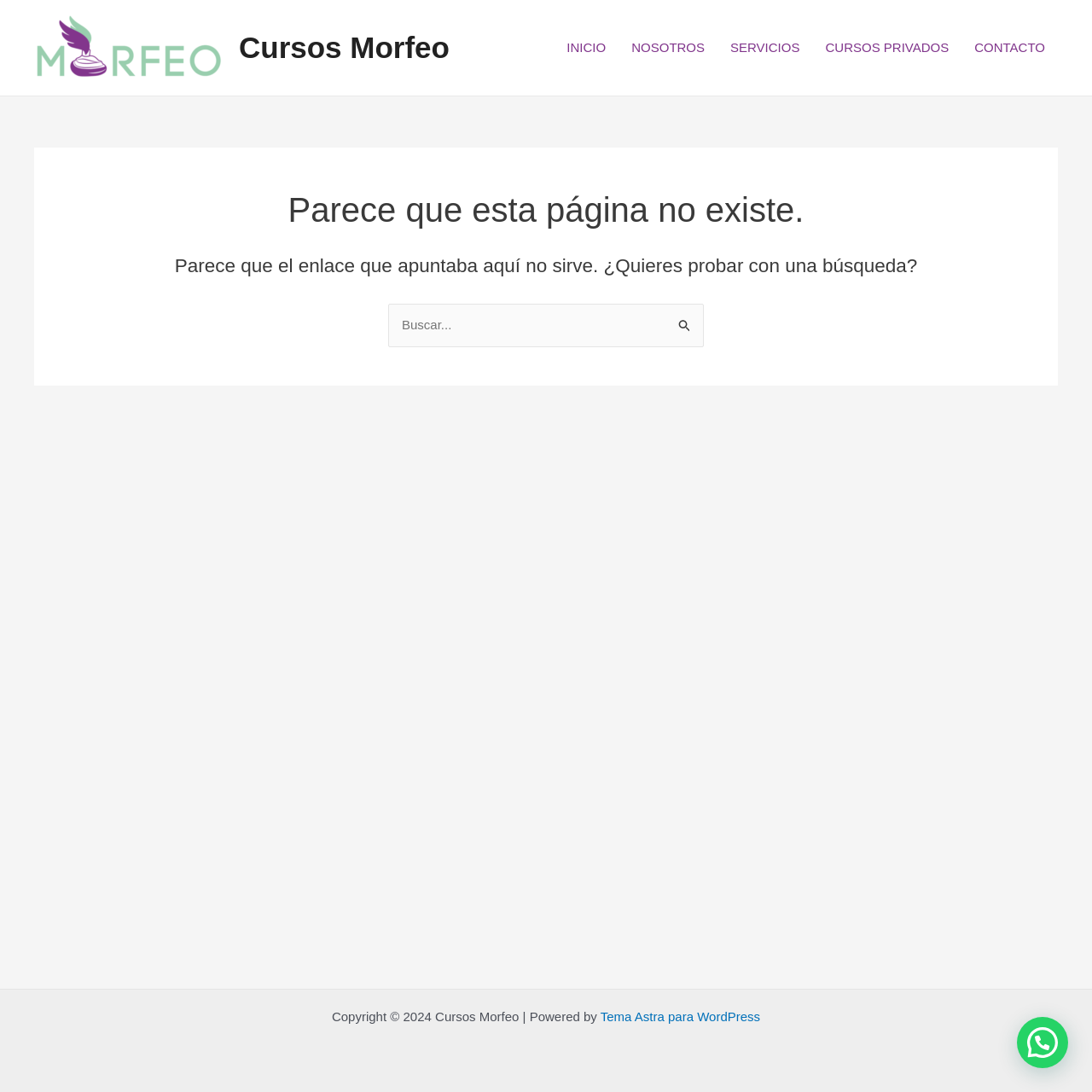How many main navigation links are there?
We need a detailed and exhaustive answer to the question. Please elaborate.

The main navigation links are located in the top navigation menu, and they are 'INICIO', 'NOSOTROS', 'SERVICIOS', 'CURSOS PRIVADOS', and 'CONTACTO'. There are 5 links in total.